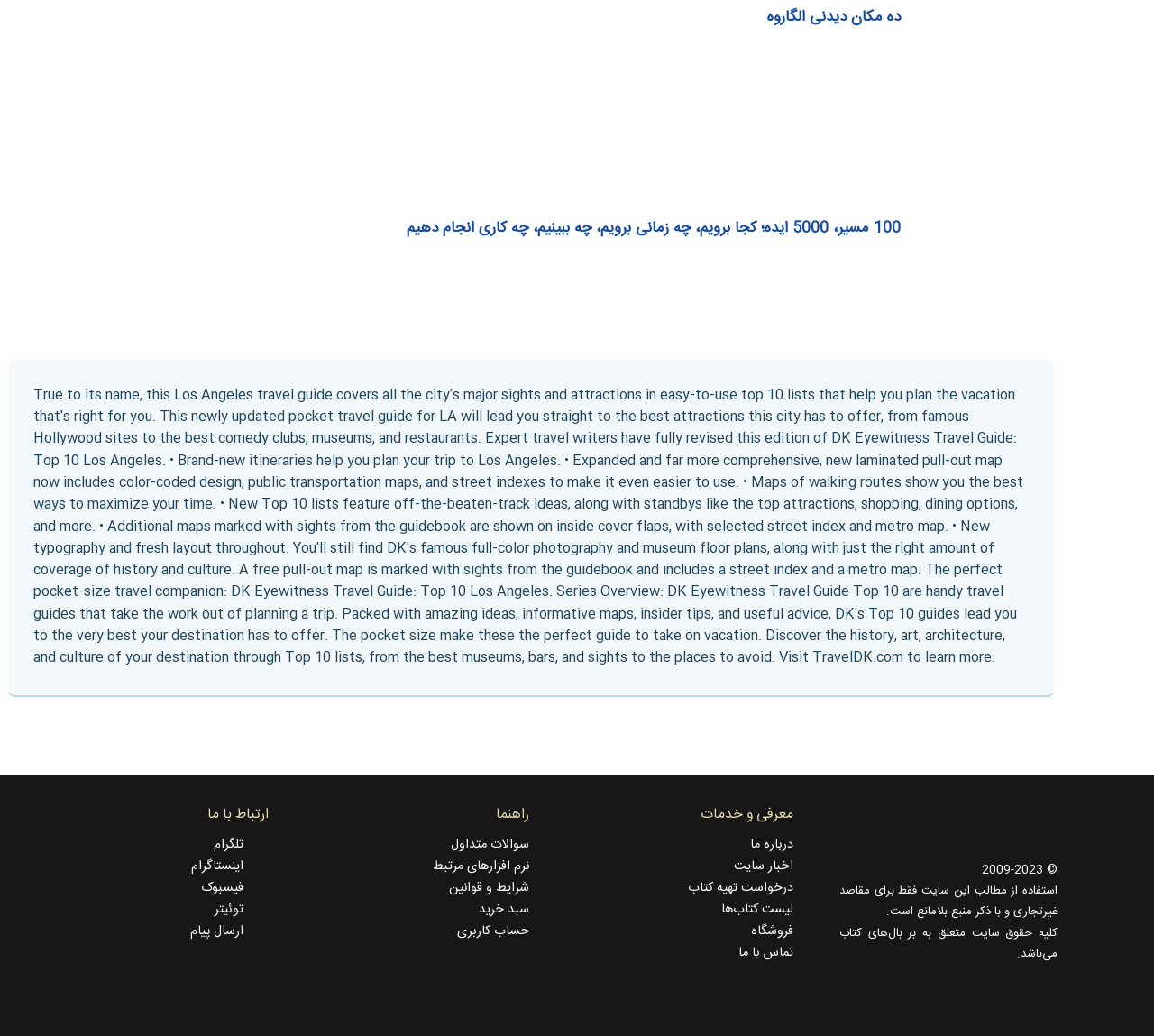Find the bounding box coordinates of the element to click in order to complete the given instruction: "Contact the website through telegram."

[0.185, 0.805, 0.233, 0.826]